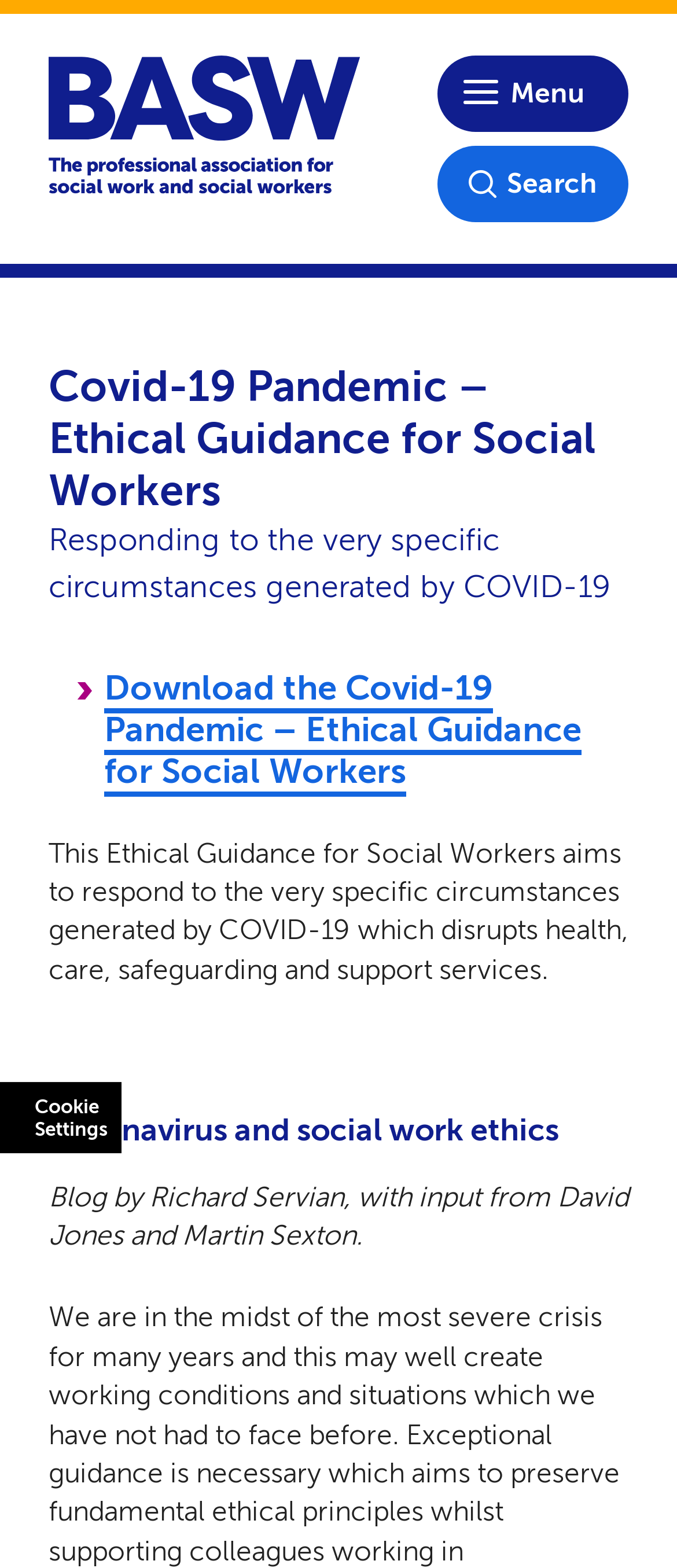Extract the text of the main heading from the webpage.

Covid-19 Pandemic – Ethical Guidance for Social Workers